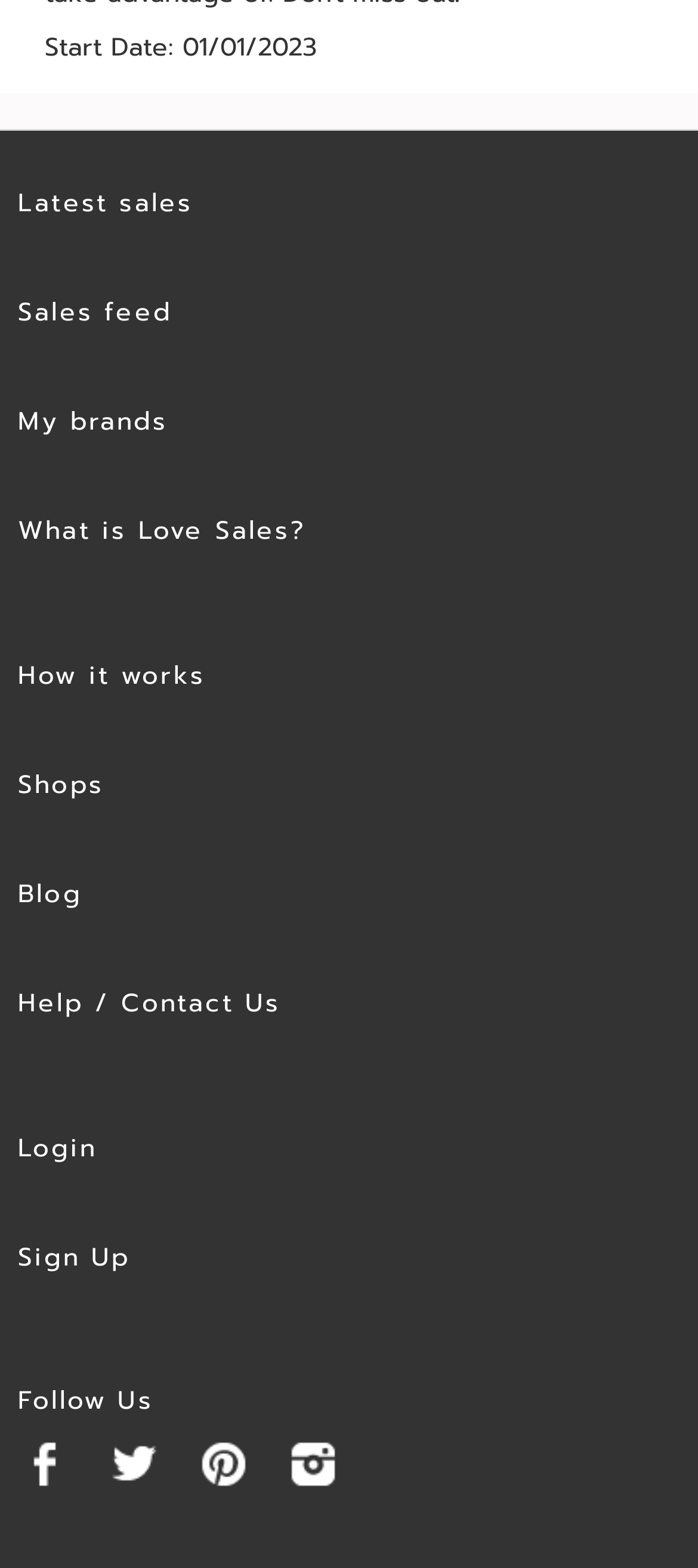How many navigation links are there?
Answer the question in a detailed and comprehensive manner.

I counted the number of navigation links by looking at the links on the webpage, excluding the social media links and the 'Follow Us' text, and found that there are 9 navigation links in total.